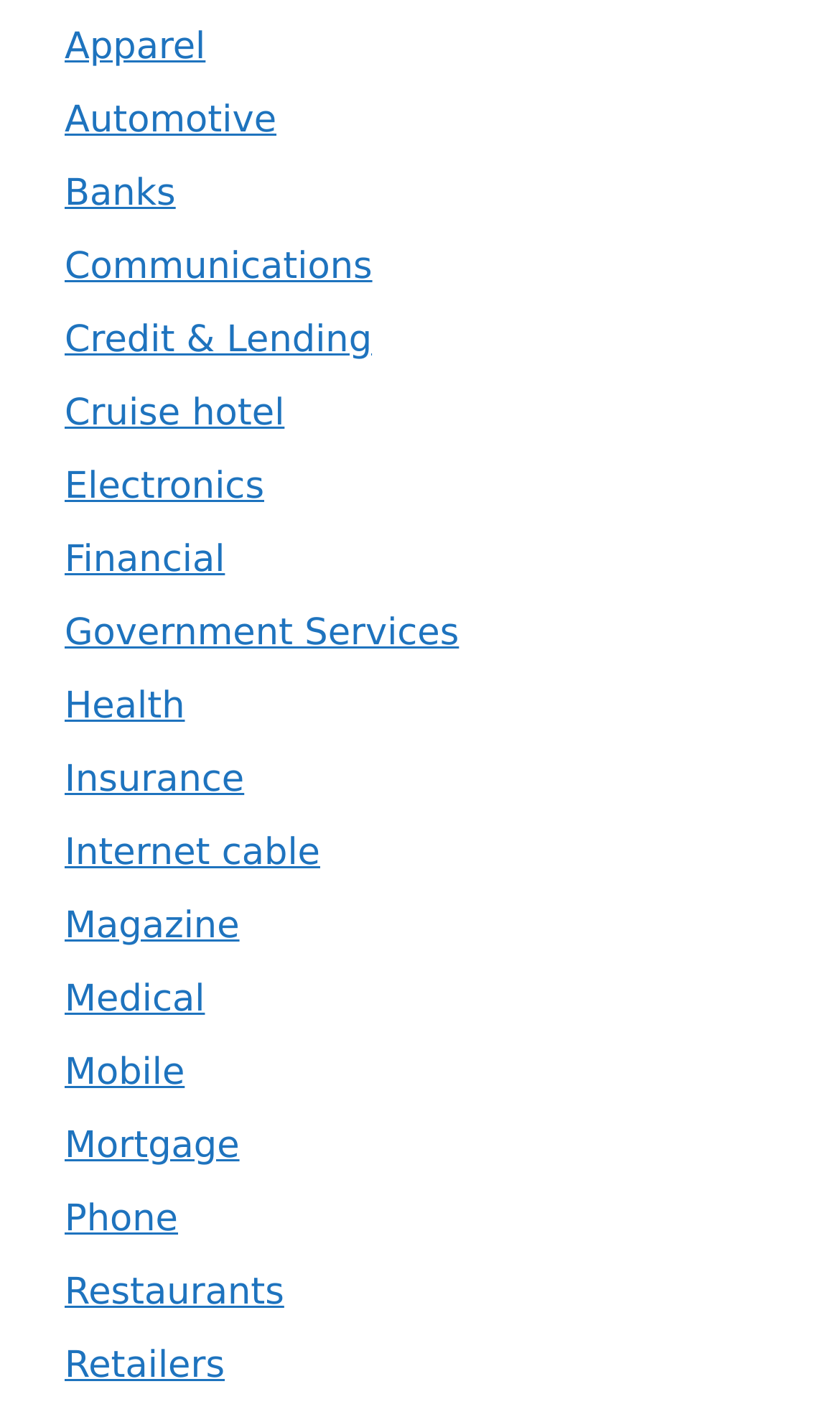Find and specify the bounding box coordinates that correspond to the clickable region for the instruction: "Explore Automotive".

[0.077, 0.07, 0.329, 0.101]